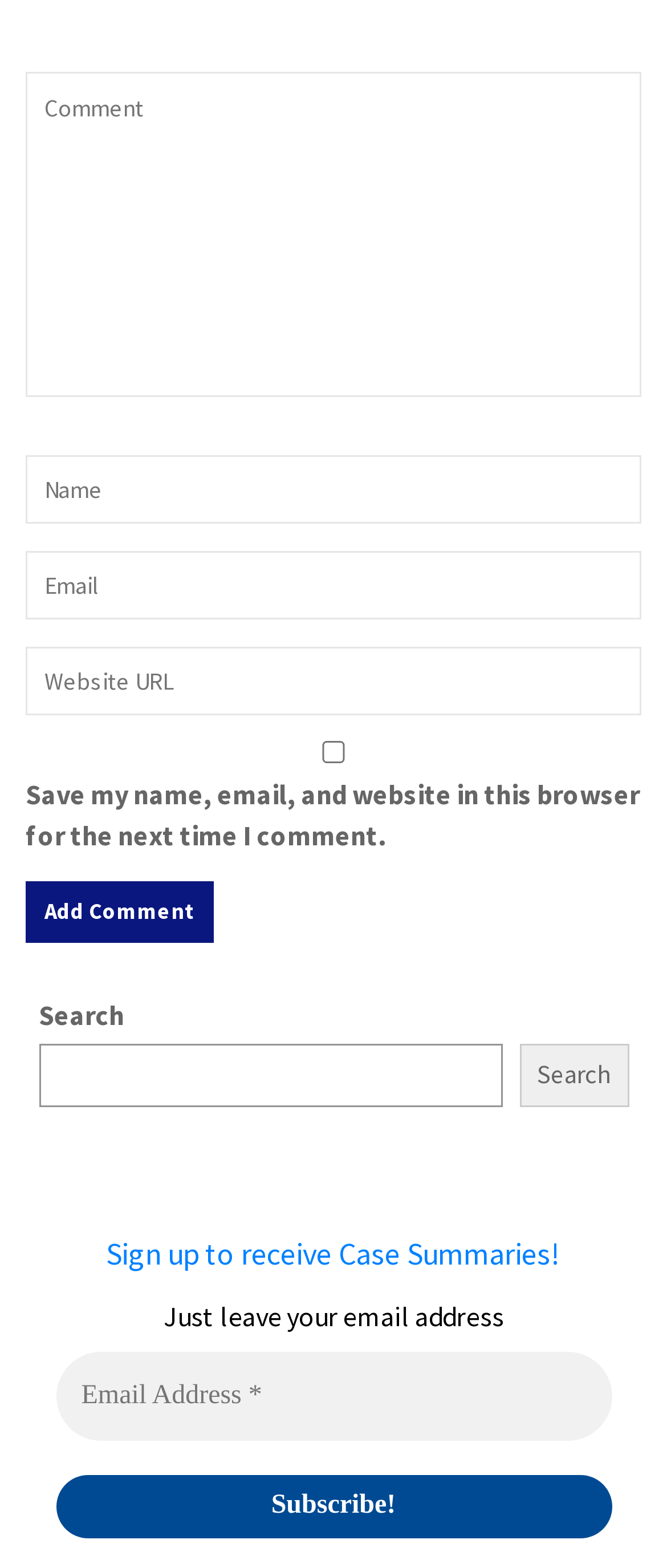Please locate the bounding box coordinates of the element that should be clicked to complete the given instruction: "Add a comment".

[0.038, 0.562, 0.321, 0.602]